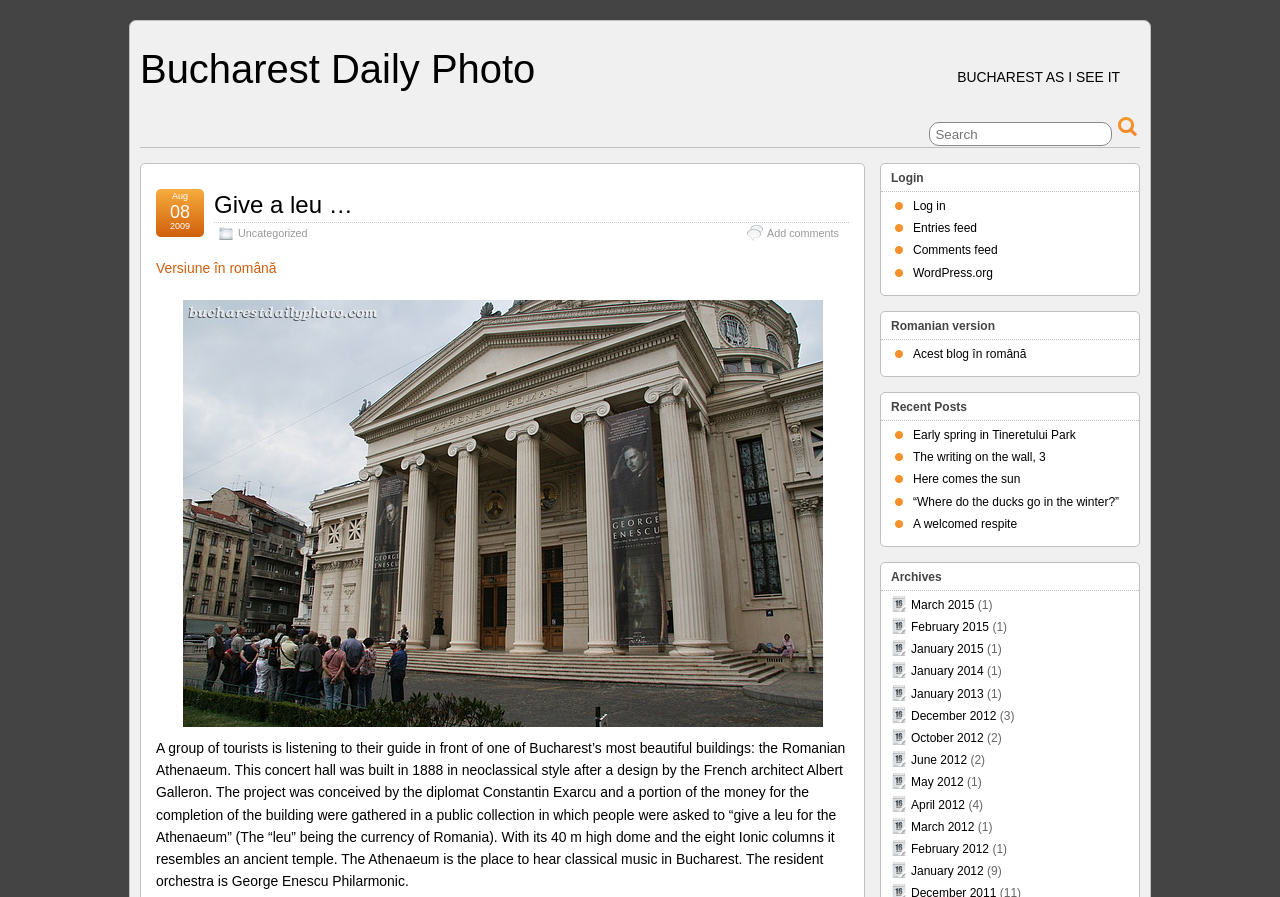What is the height of the dome?
Answer the question based on the image using a single word or a brief phrase.

40 m